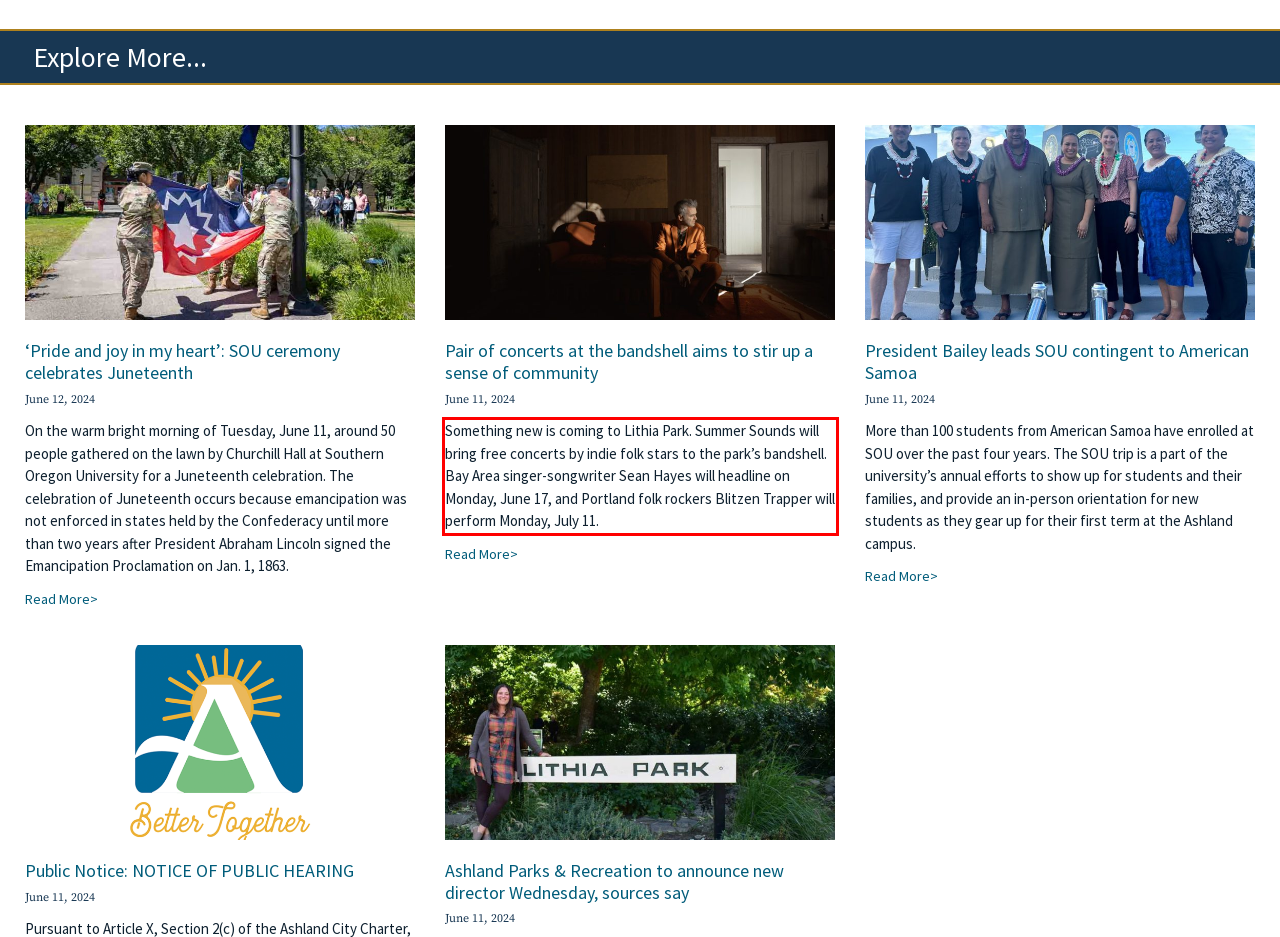Identify the text inside the red bounding box on the provided webpage screenshot by performing OCR.

Something new is coming to Lithia Park. Summer Sounds will bring free concerts by indie folk stars to the park’s bandshell. Bay Area singer-songwriter Sean Hayes will headline on Monday, June 17, and Portland folk rockers Blitzen Trapper will perform Monday, July 11.